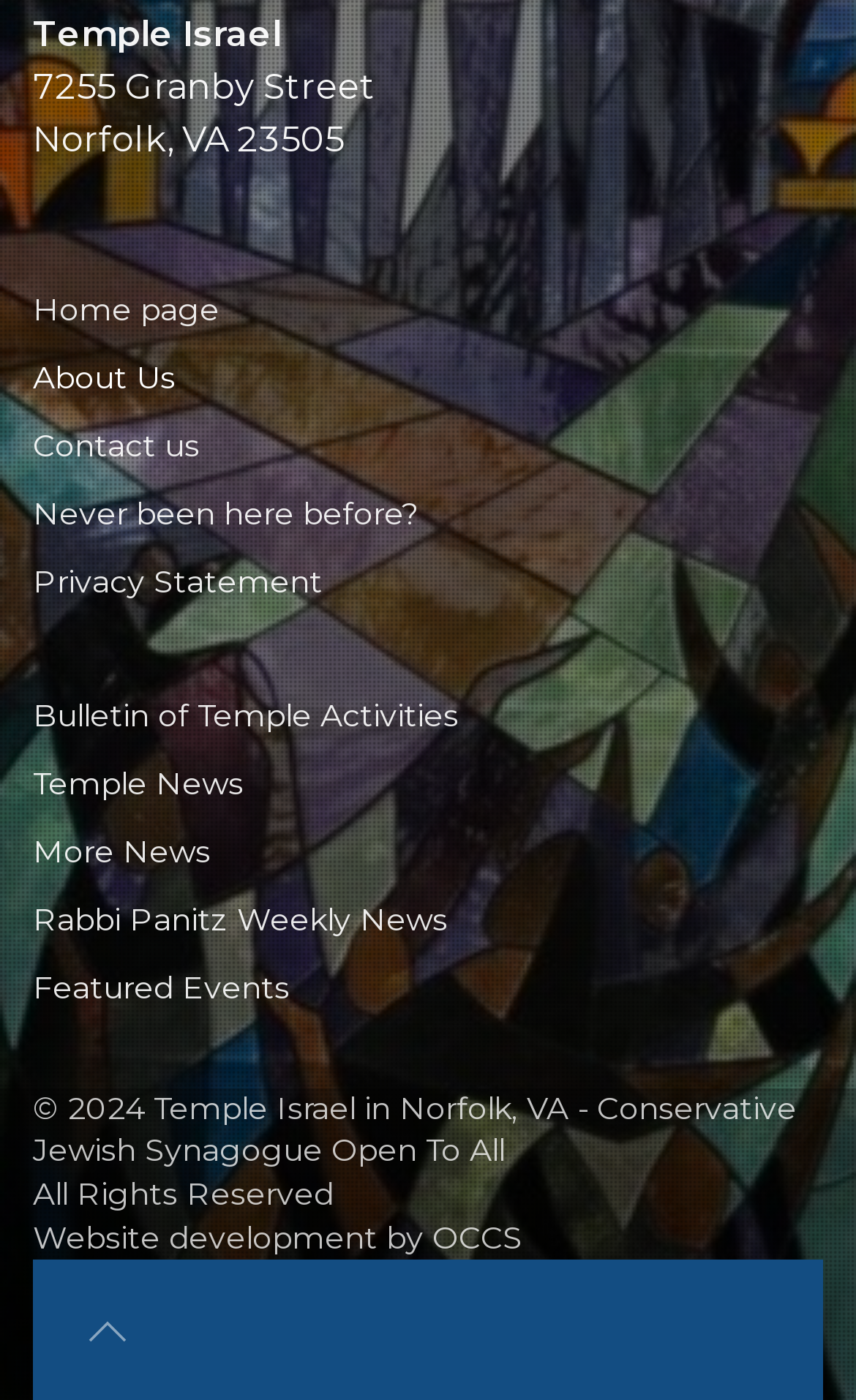Can you find the bounding box coordinates for the element that needs to be clicked to execute this instruction: "Send an email to Annemarie"? The coordinates should be given as four float numbers between 0 and 1, i.e., [left, top, right, bottom].

None